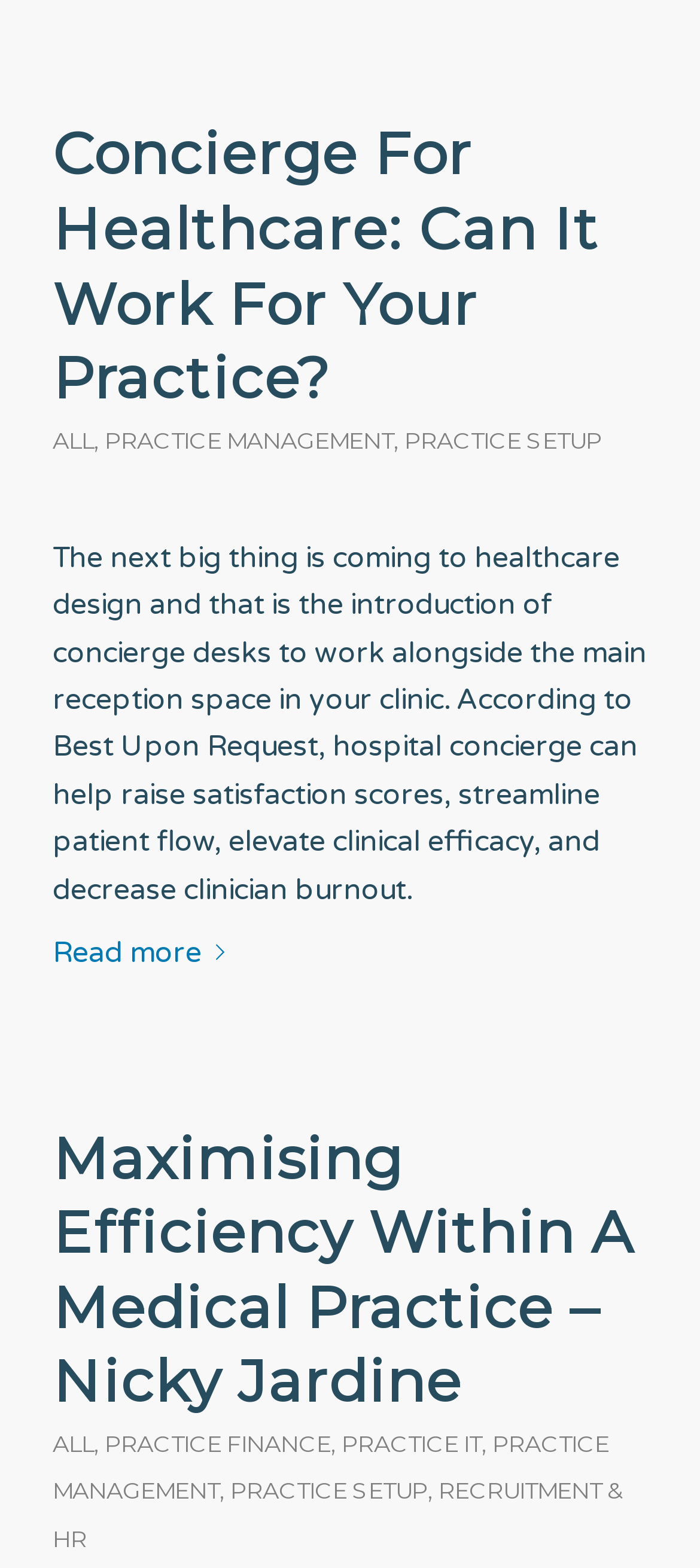Identify the bounding box coordinates of the clickable section necessary to follow the following instruction: "Learn more about recruitment and HR". The coordinates should be presented as four float numbers from 0 to 1, i.e., [left, top, right, bottom].

[0.075, 0.942, 0.89, 0.99]